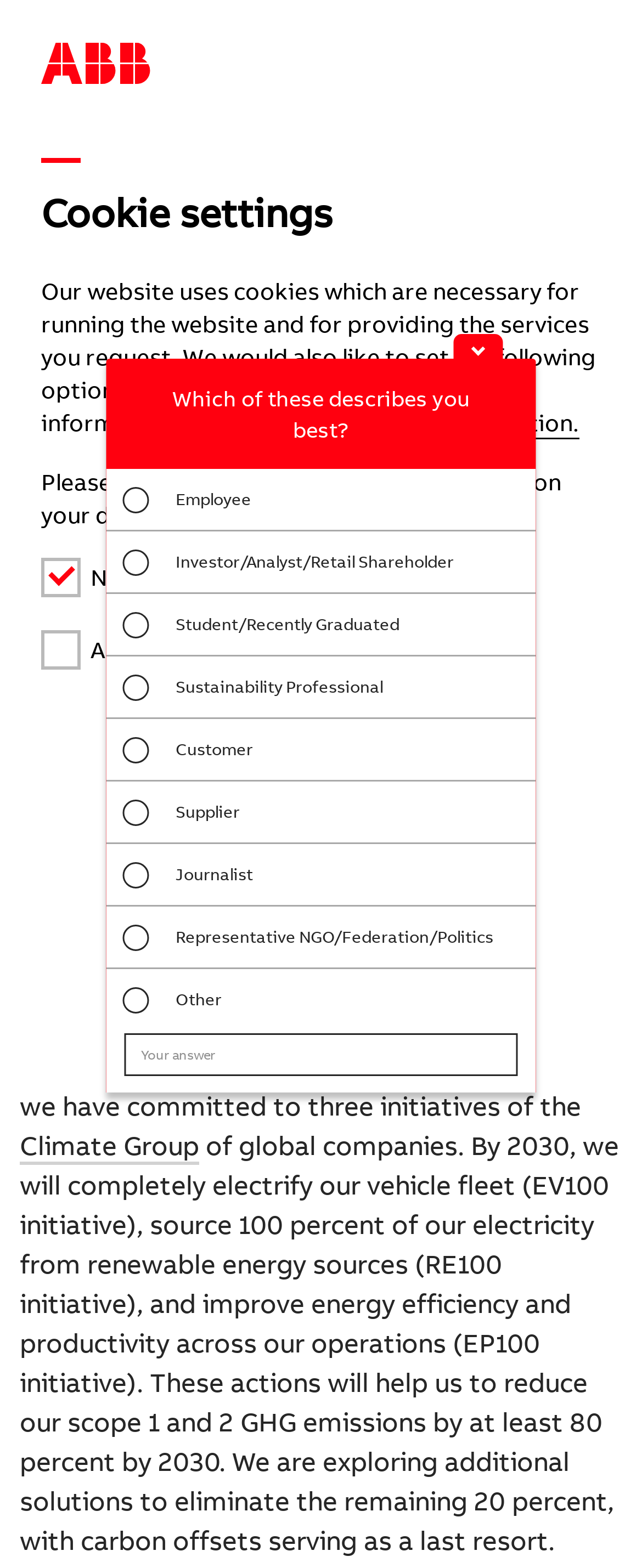Identify the bounding box coordinates of the section to be clicked to complete the task described by the following instruction: "Filter topics". The coordinates should be four float numbers between 0 and 1, formatted as [left, top, right, bottom].

[0.662, 0.013, 0.723, 0.038]